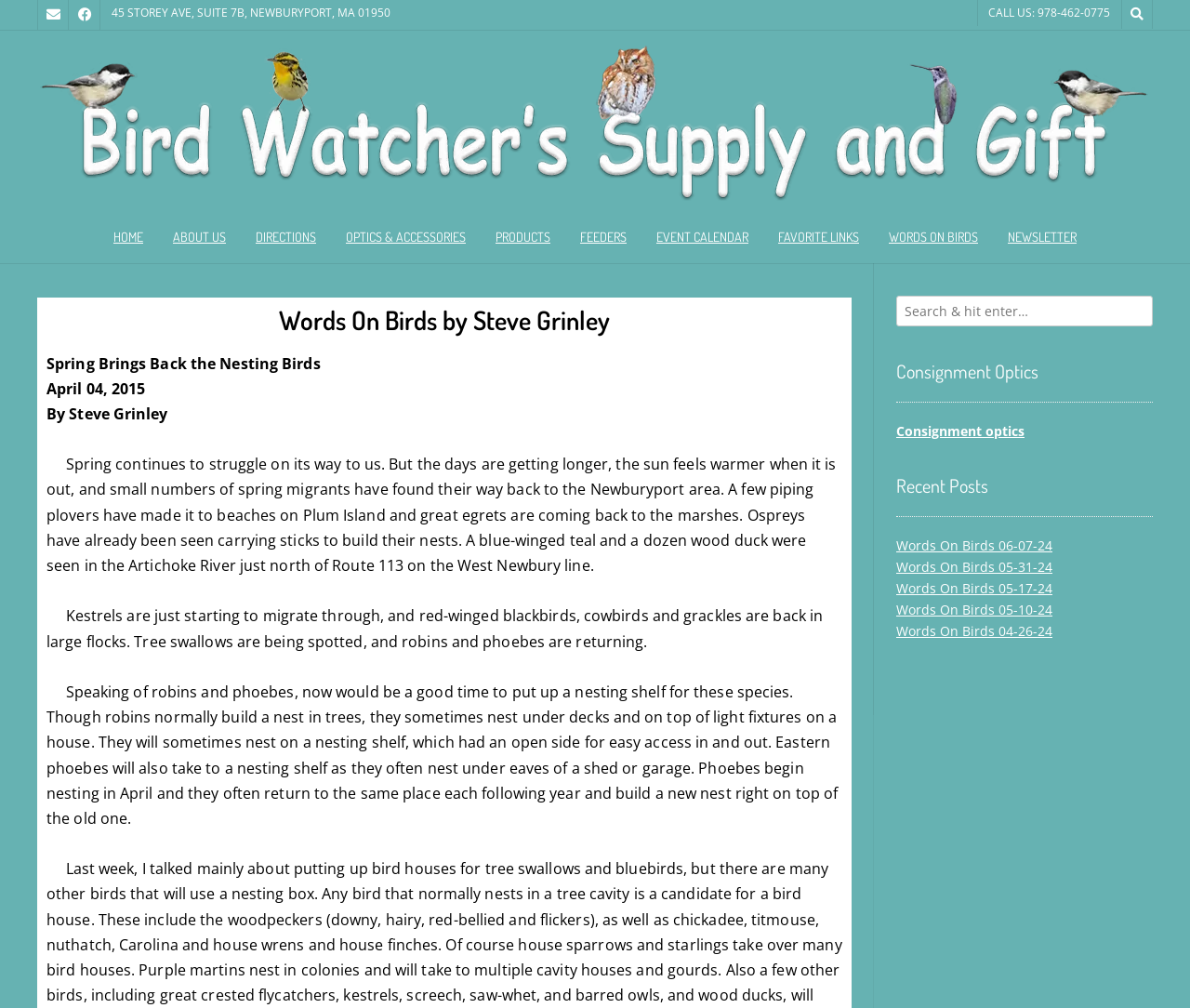Pinpoint the bounding box coordinates of the element you need to click to execute the following instruction: "Check the EVENT CALENDAR". The bounding box should be represented by four float numbers between 0 and 1, in the format [left, top, right, bottom].

[0.539, 0.214, 0.641, 0.261]